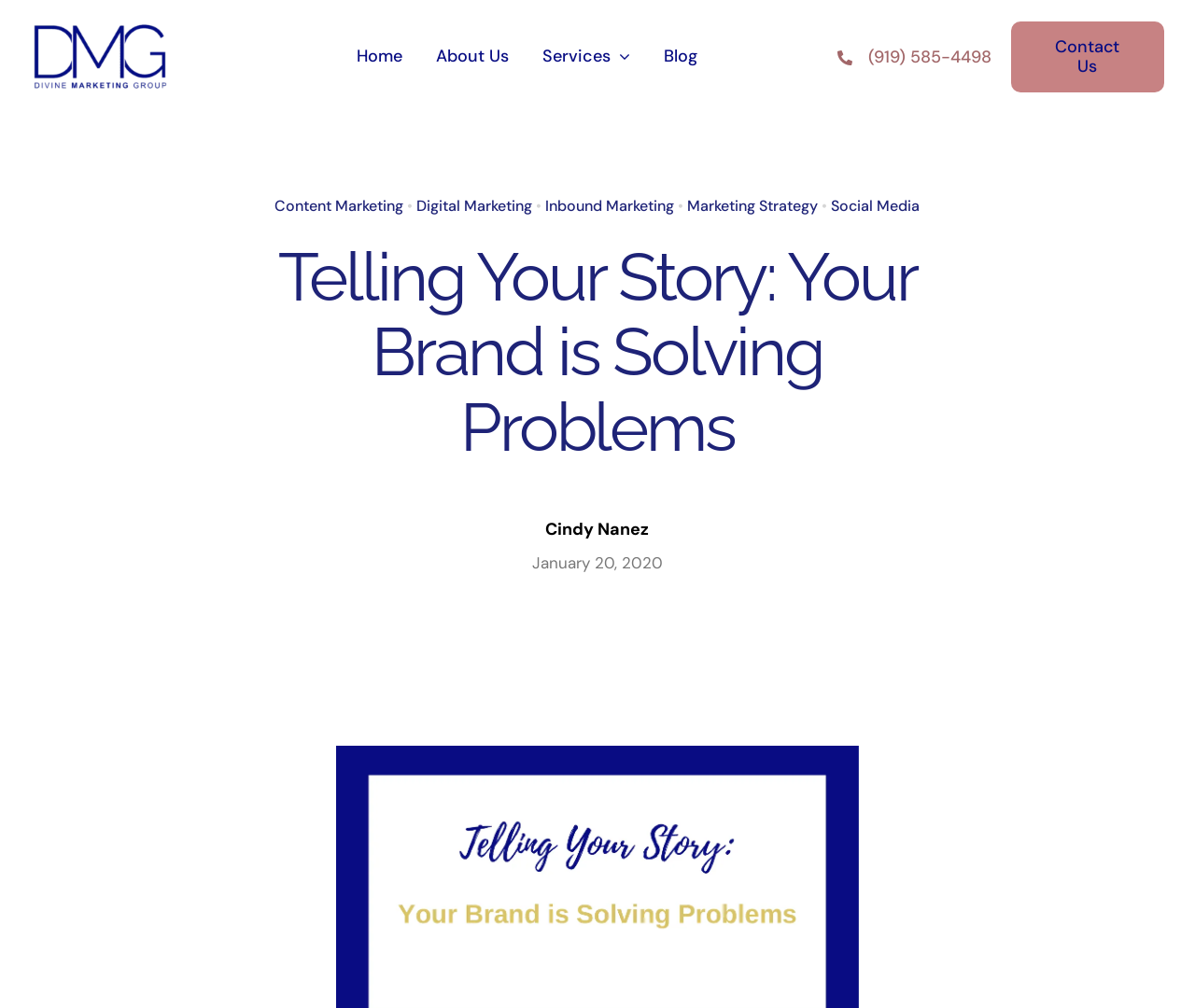Find the UI element described as: "Home" and predict its bounding box coordinates. Ensure the coordinates are four float numbers between 0 and 1, [left, top, right, bottom].

[0.293, 0.037, 0.341, 0.077]